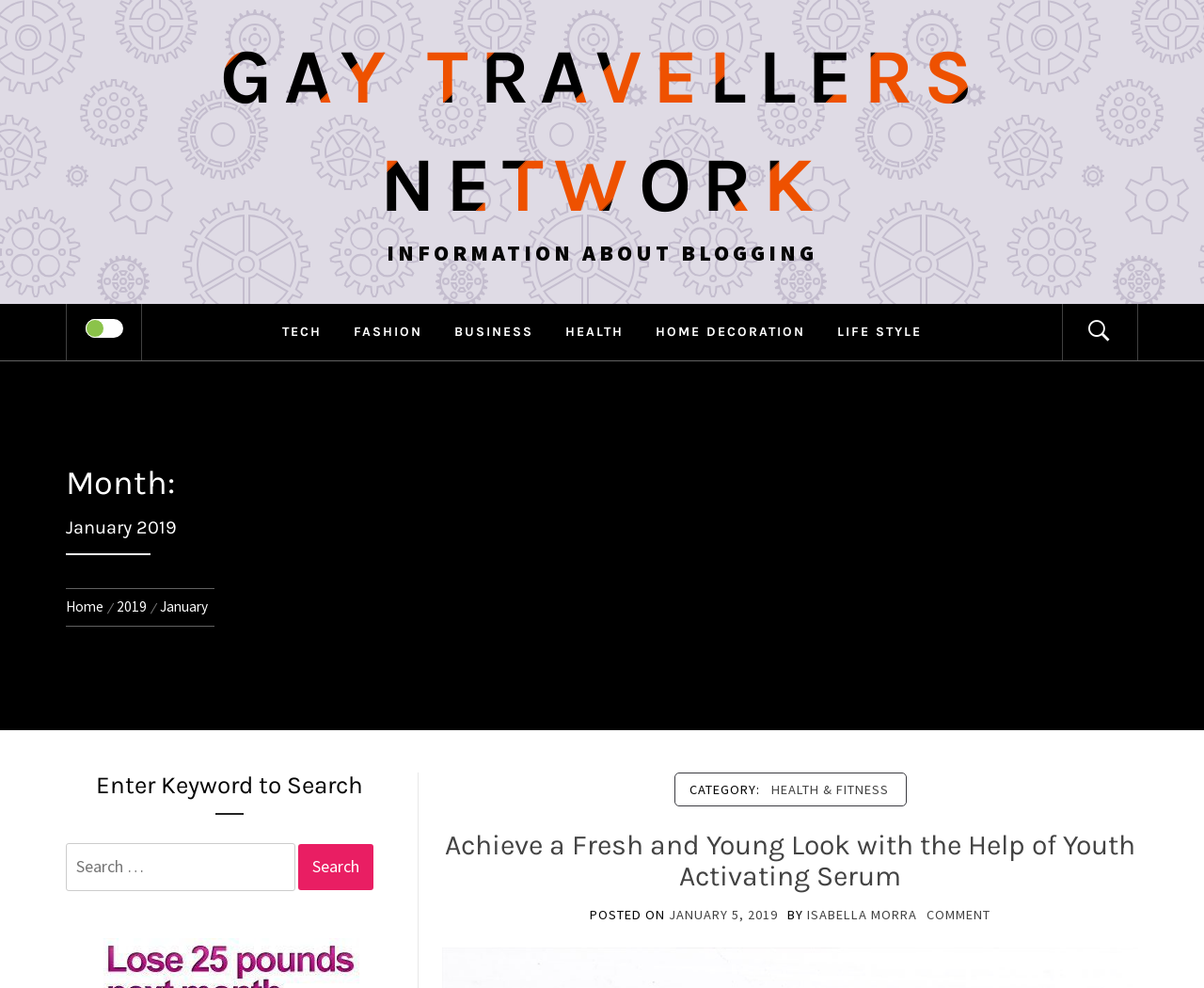Give a complete and precise description of the webpage's appearance.

The webpage is titled "January 2019 - Gay Travellers Network" and appears to be a blog or article page. At the top, there is a layout table that spans most of the width of the page, containing a link to "GAY TRAVELLERS NETWORK" and a static text "INFORMATION ABOUT BLOGGING".

Below this table, there are several links to different categories, including "TECH", "FASHION", "BUSINESS", "HEALTH", "HOME DECORATION", and "LIFE STYLE", which are arranged horizontally across the page. To the right of these links, there is a link with an icon, represented by the Unicode character "\uf4a4".

Further down the page, there is a heading that reads "Month: January 2019", followed by a navigation section labeled "Breadcrumbs" that contains links to "Home" and "2019", as well as a static text "January".

The main content of the page is a blog post titled "Achieve a Fresh and Young Look with the Help of Youth Activating Serum", which is categorized under "HEALTH & FITNESS". The post has a link to the full article, and below it, there is information about the post, including the date "JANUARY 5, 2019", the author "ISABELLA MORRA", and a link to comment on the post.

To the right of the post, there is a search section with a heading "Enter Keyword to Search", a search box, and a button labeled "Search".